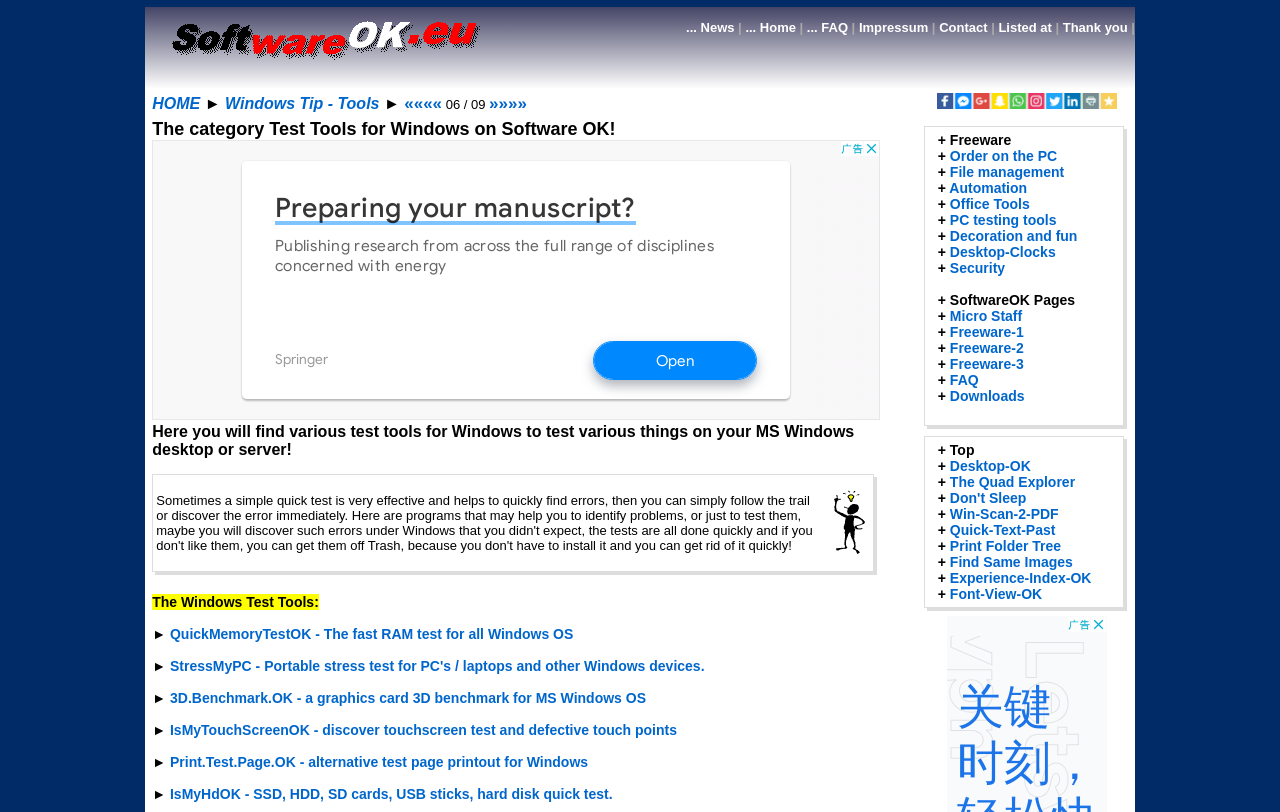Refer to the image and answer the question with as much detail as possible: What type of devices can be tested with the 'StressMyPC' tool?

The type of devices that can be tested with the 'StressMyPC' tool can be determined by reading the description of the tool, which states that it is a 'portable stress test for PC's/laptops and other Windows devices'.